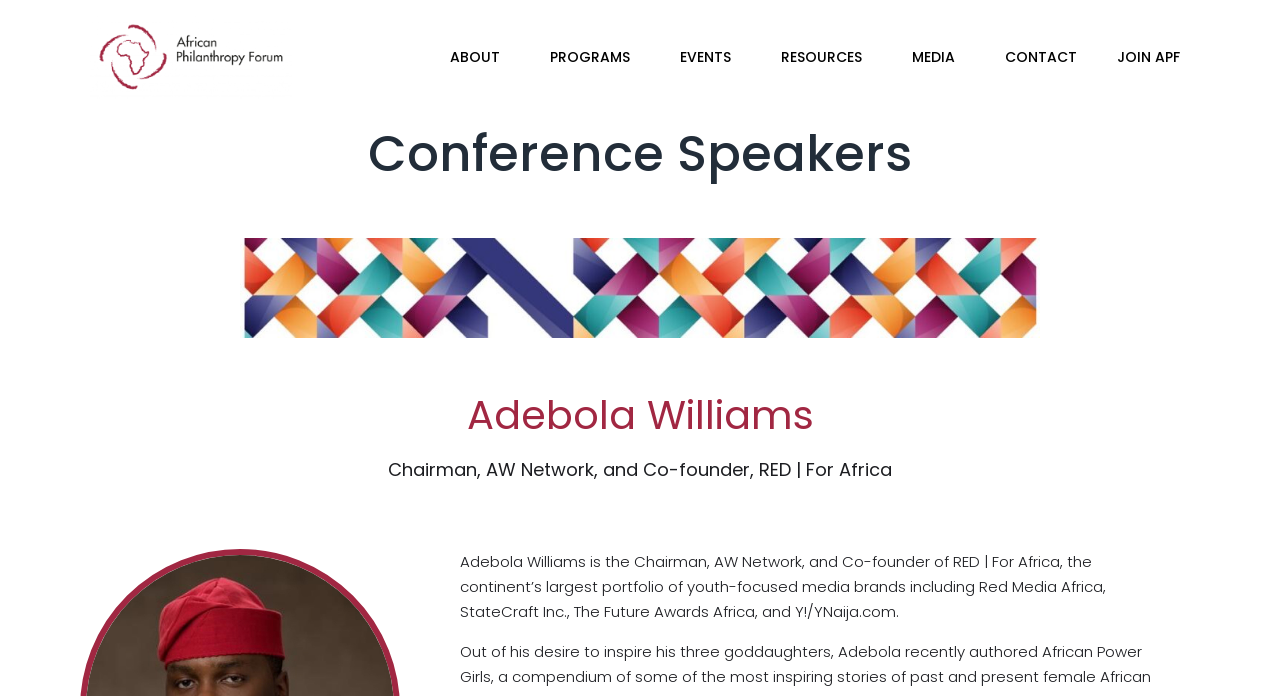Provide the bounding box coordinates, formatted as (top-left x, top-left y, bottom-right x, bottom-right y), with all values being floating point numbers between 0 and 1. Identify the bounding box of the UI element that matches the description: Join APF

[0.857, 0.049, 0.937, 0.115]